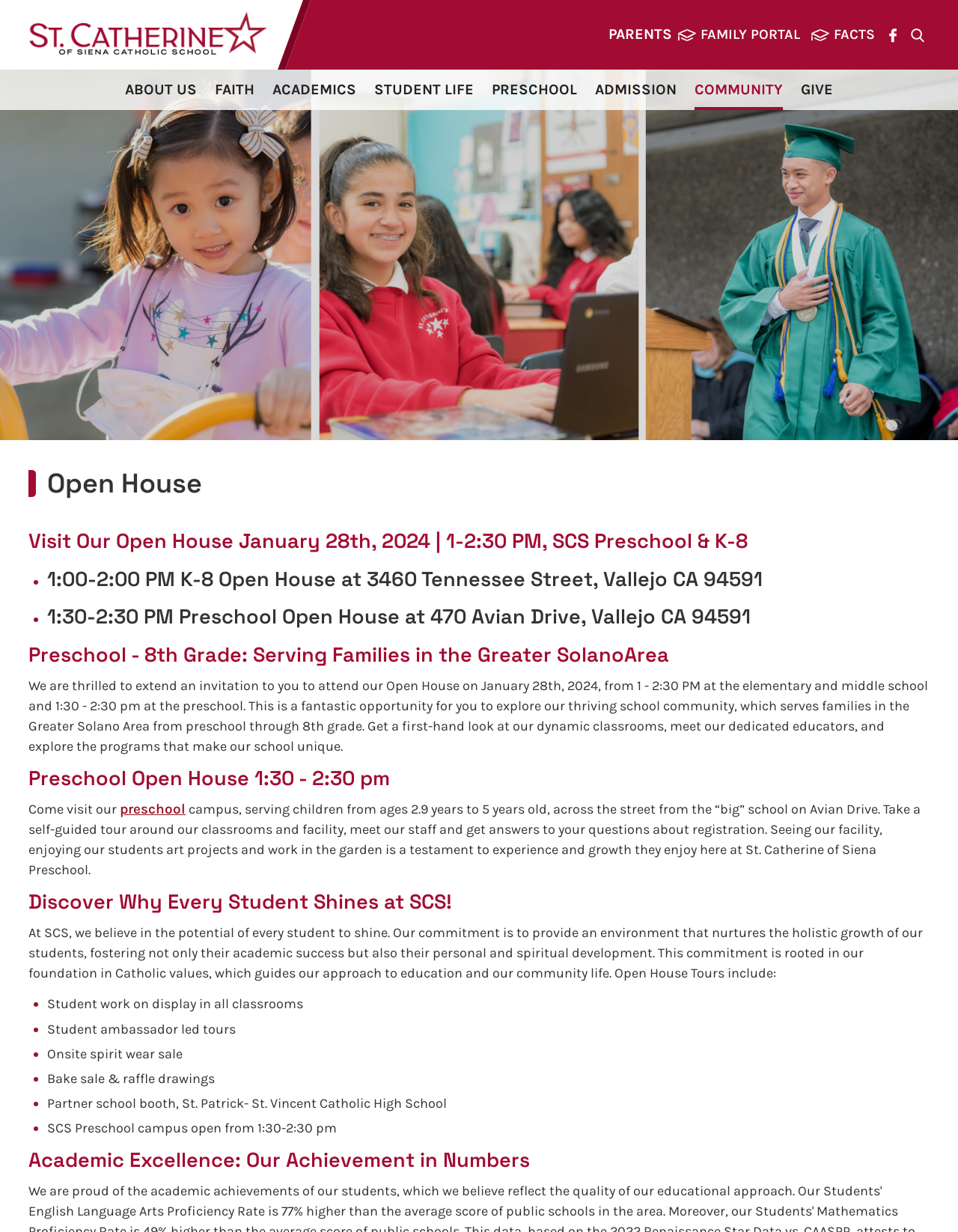Find the bounding box coordinates for the area that must be clicked to perform this action: "Discover why every student shines at SCS".

[0.03, 0.724, 0.97, 0.74]